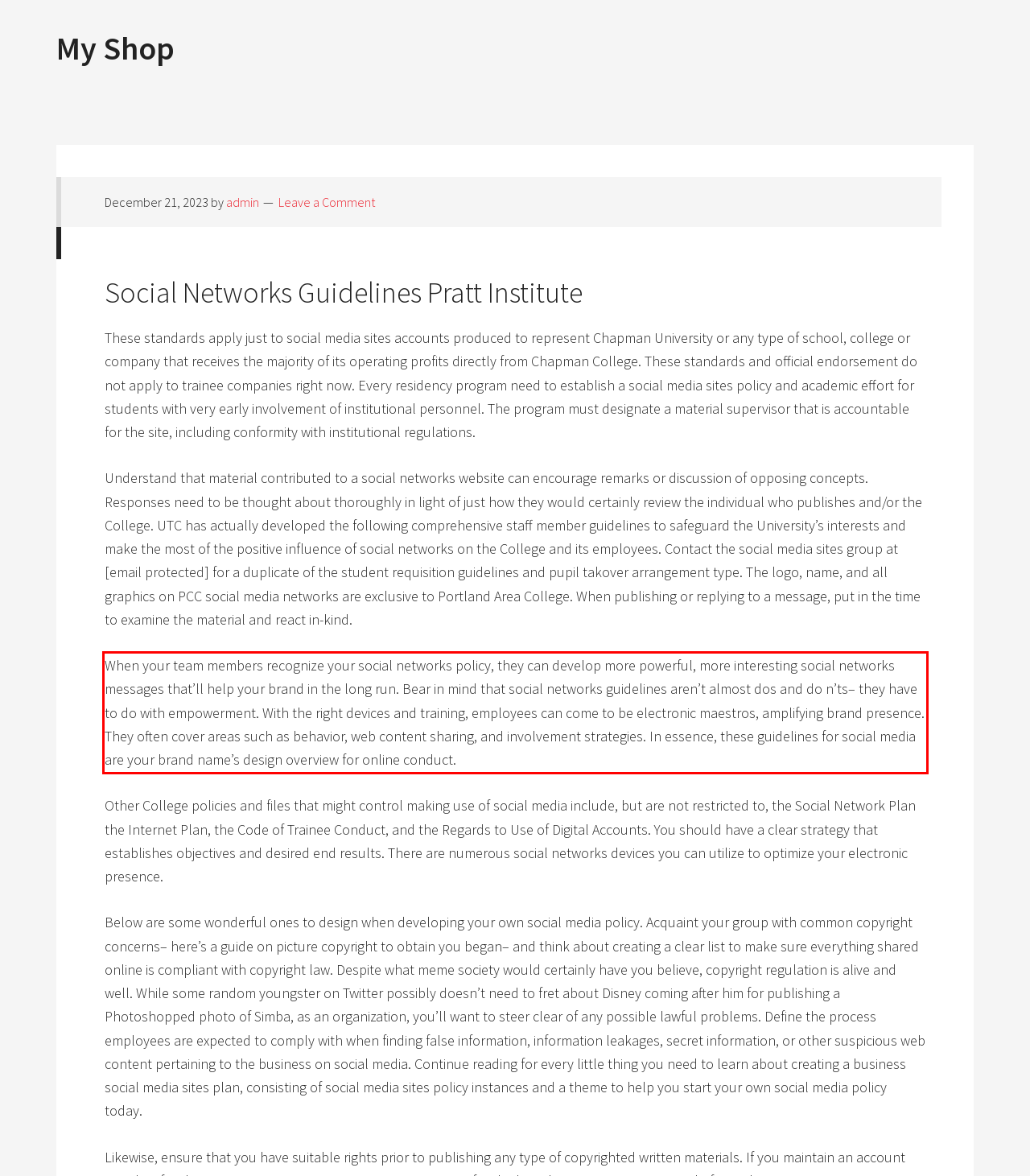You are given a webpage screenshot with a red bounding box around a UI element. Extract and generate the text inside this red bounding box.

When your team members recognize your social networks policy, they can develop more powerful, more interesting social networks messages that’ll help your brand in the long run. Bear in mind that social networks guidelines aren’t almost dos and do n’ts– they have to do with empowerment. With the right devices and training, employees can come to be electronic maestros, amplifying brand presence. They often cover areas such as behavior, web content sharing, and involvement strategies. In essence, these guidelines for social media are your brand name’s design overview for online conduct.